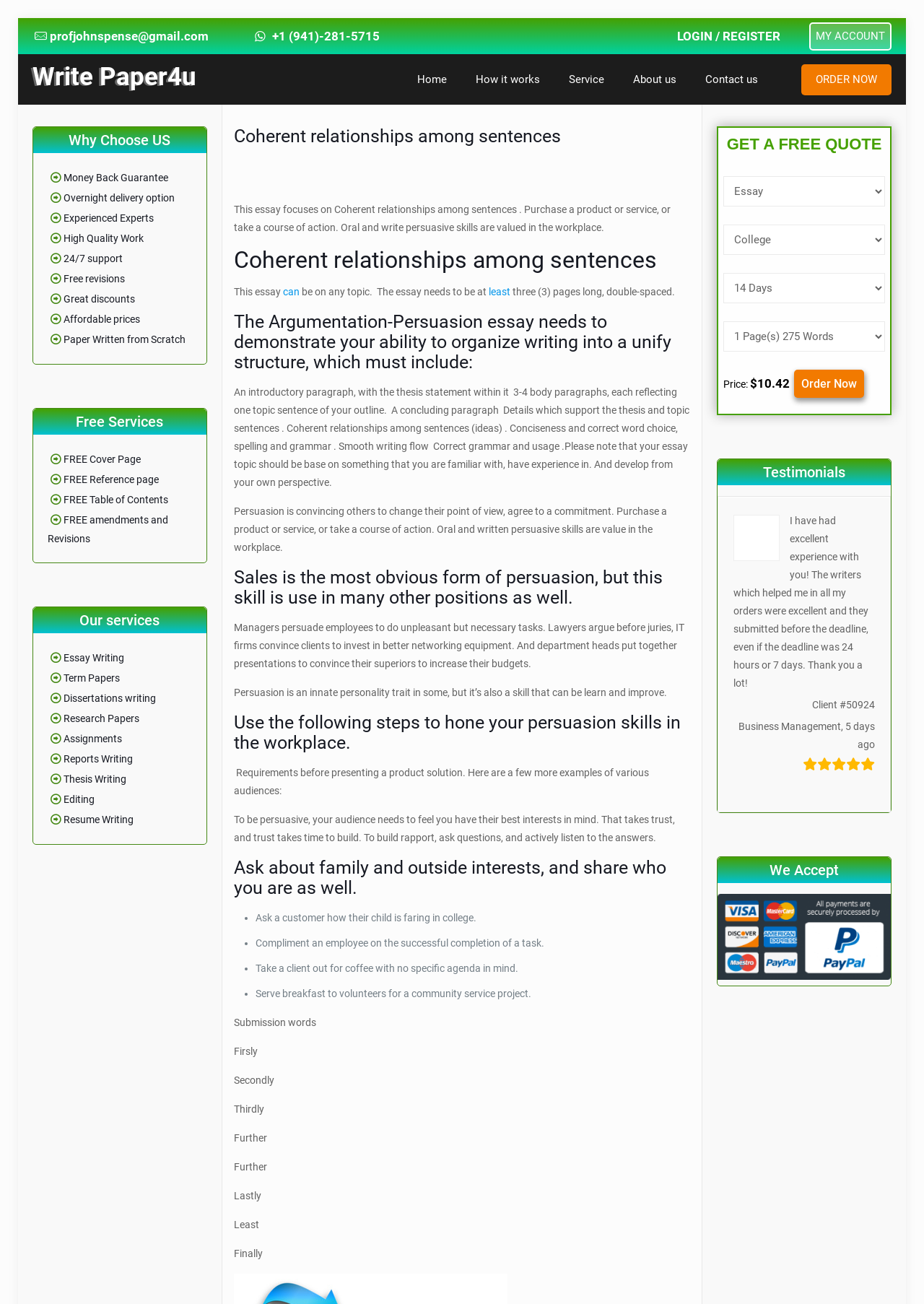Could you find the bounding box coordinates of the clickable area to complete this instruction: "Click the REGISTER link"?

[0.782, 0.022, 0.845, 0.033]